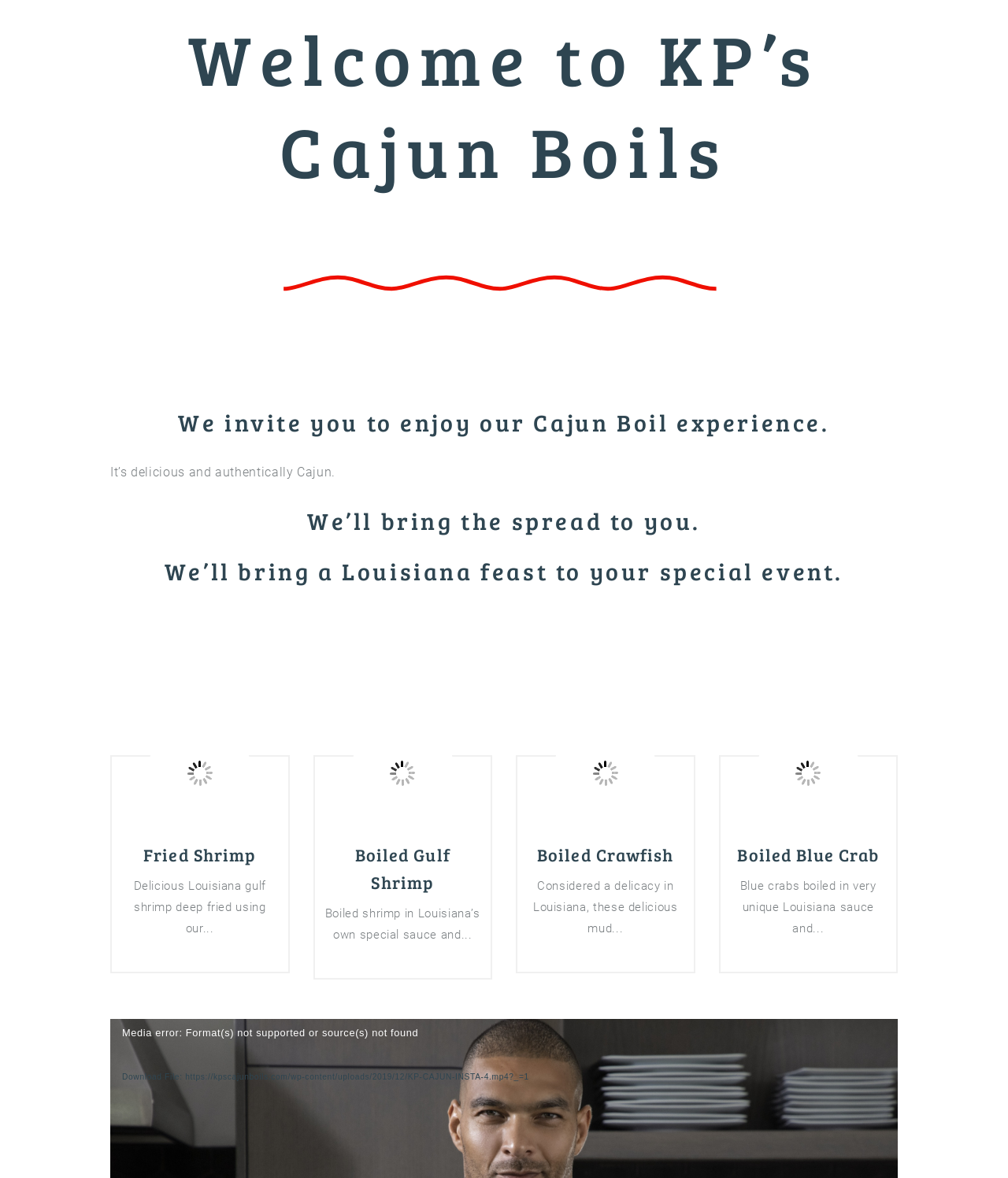Highlight the bounding box coordinates of the element that should be clicked to carry out the following instruction: "Click on Fried Shrimp". The coordinates must be given as four float numbers ranging from 0 to 1, i.e., [left, top, right, bottom].

[0.146, 0.617, 0.25, 0.63]